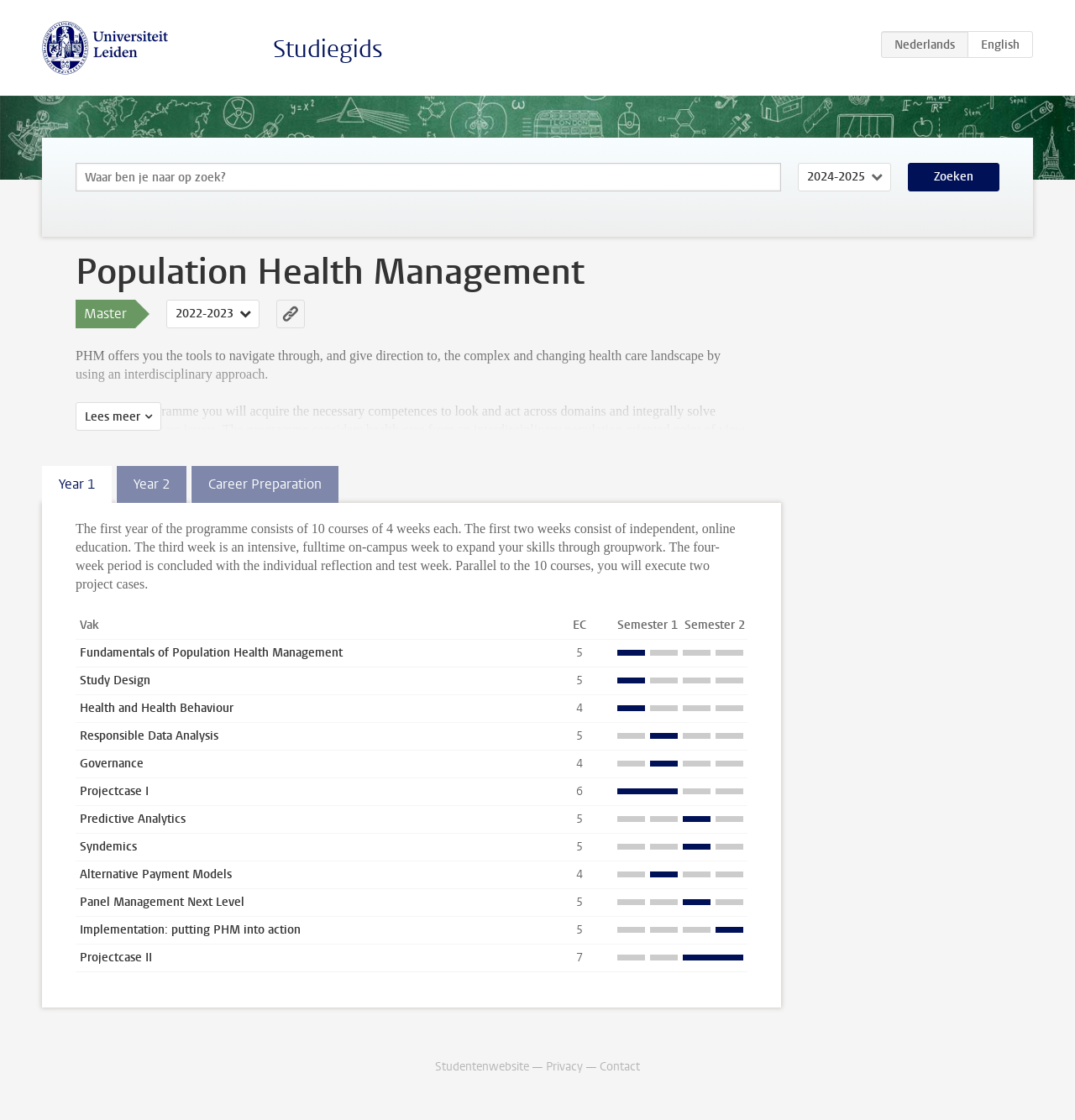Please identify the bounding box coordinates of the area that needs to be clicked to follow this instruction: "Search for keywords".

[0.07, 0.145, 0.727, 0.171]